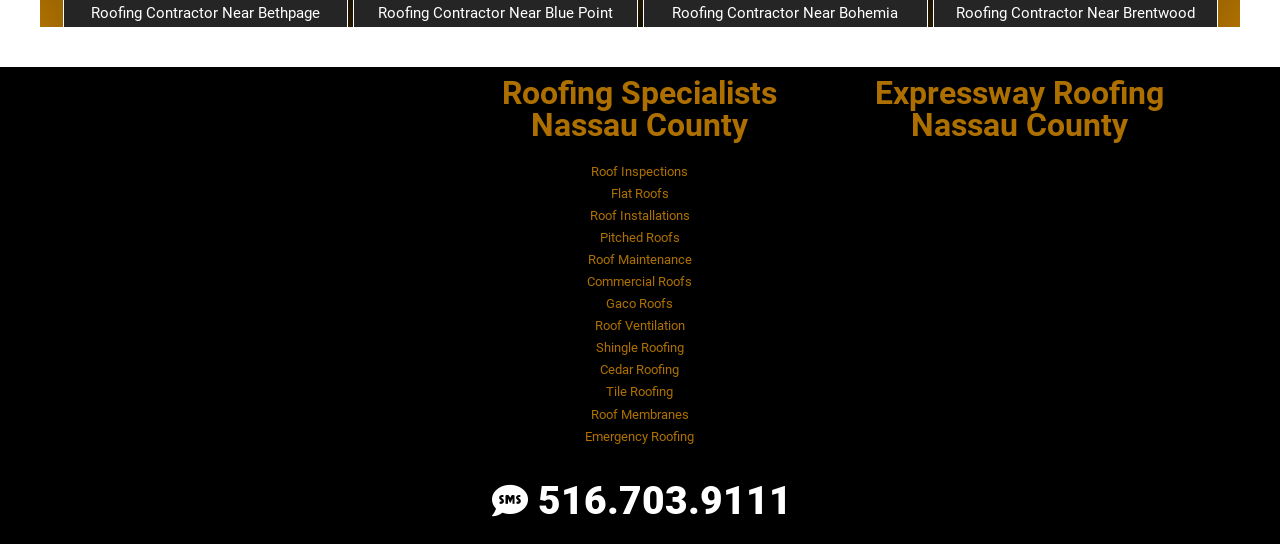What is the first location listed for roofing contractors?
Please provide a comprehensive answer based on the details in the screenshot.

I looked at the first link with the text 'Roofing Contractor Near [location]' and found that the location is Bethpage.